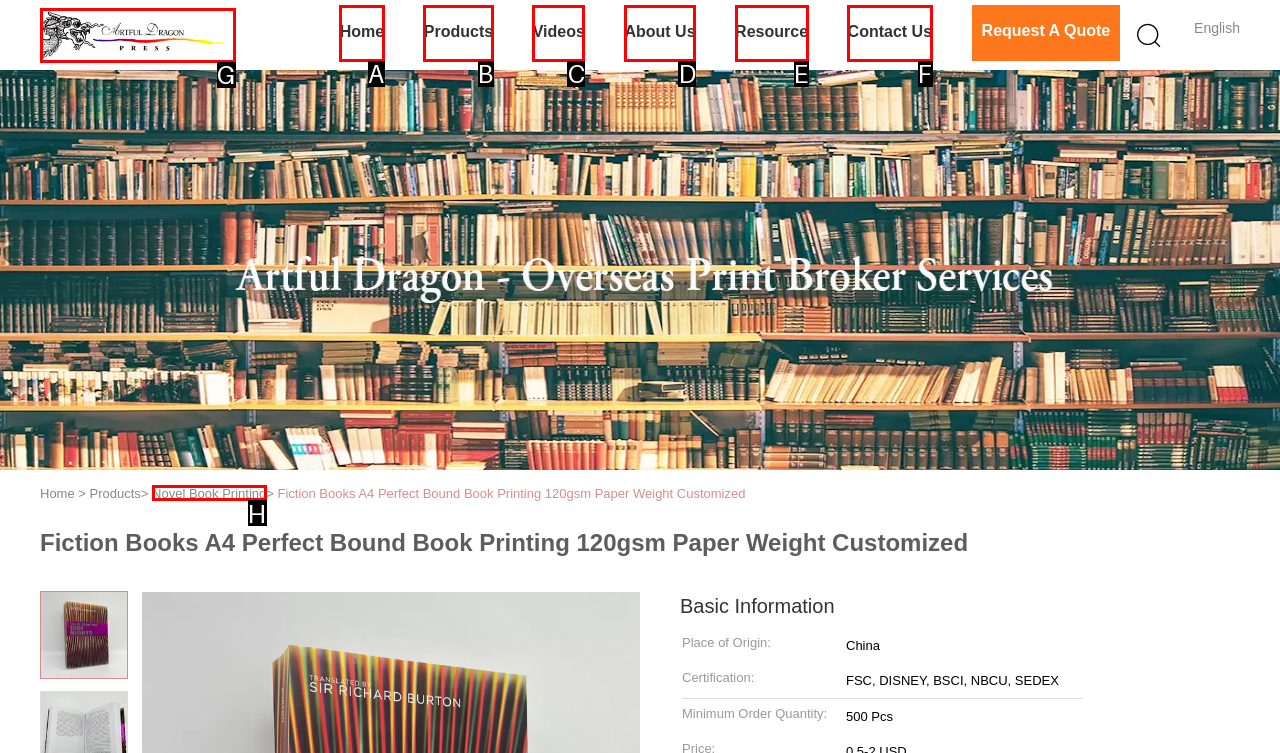Point out the correct UI element to click to carry out this instruction: Click on the 'Novel Book Printing' link
Answer with the letter of the chosen option from the provided choices directly.

H